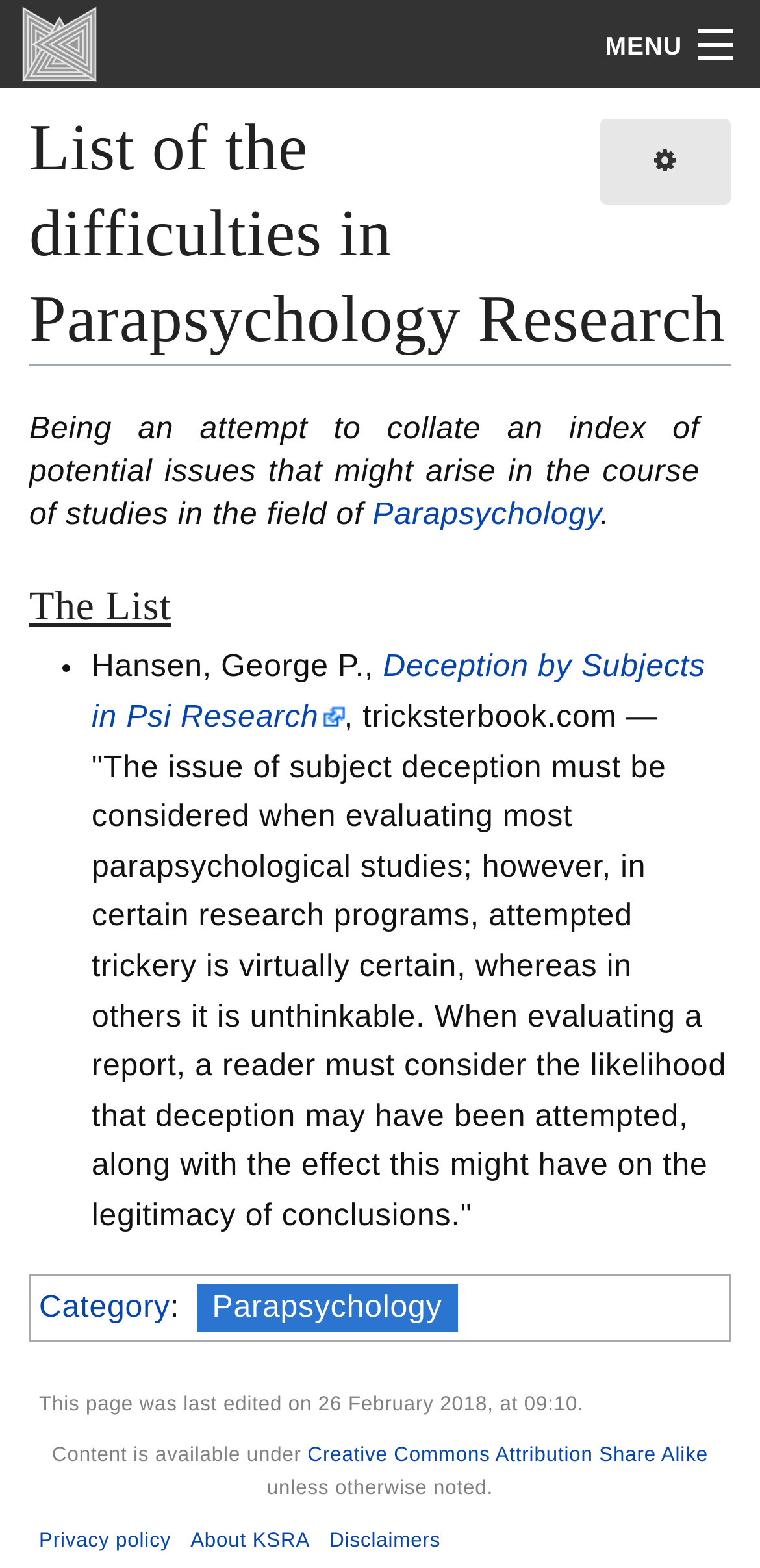Please pinpoint the bounding box coordinates for the region I should click to adhere to this instruction: "Check Privacy policy".

[0.051, 0.976, 0.225, 0.99]